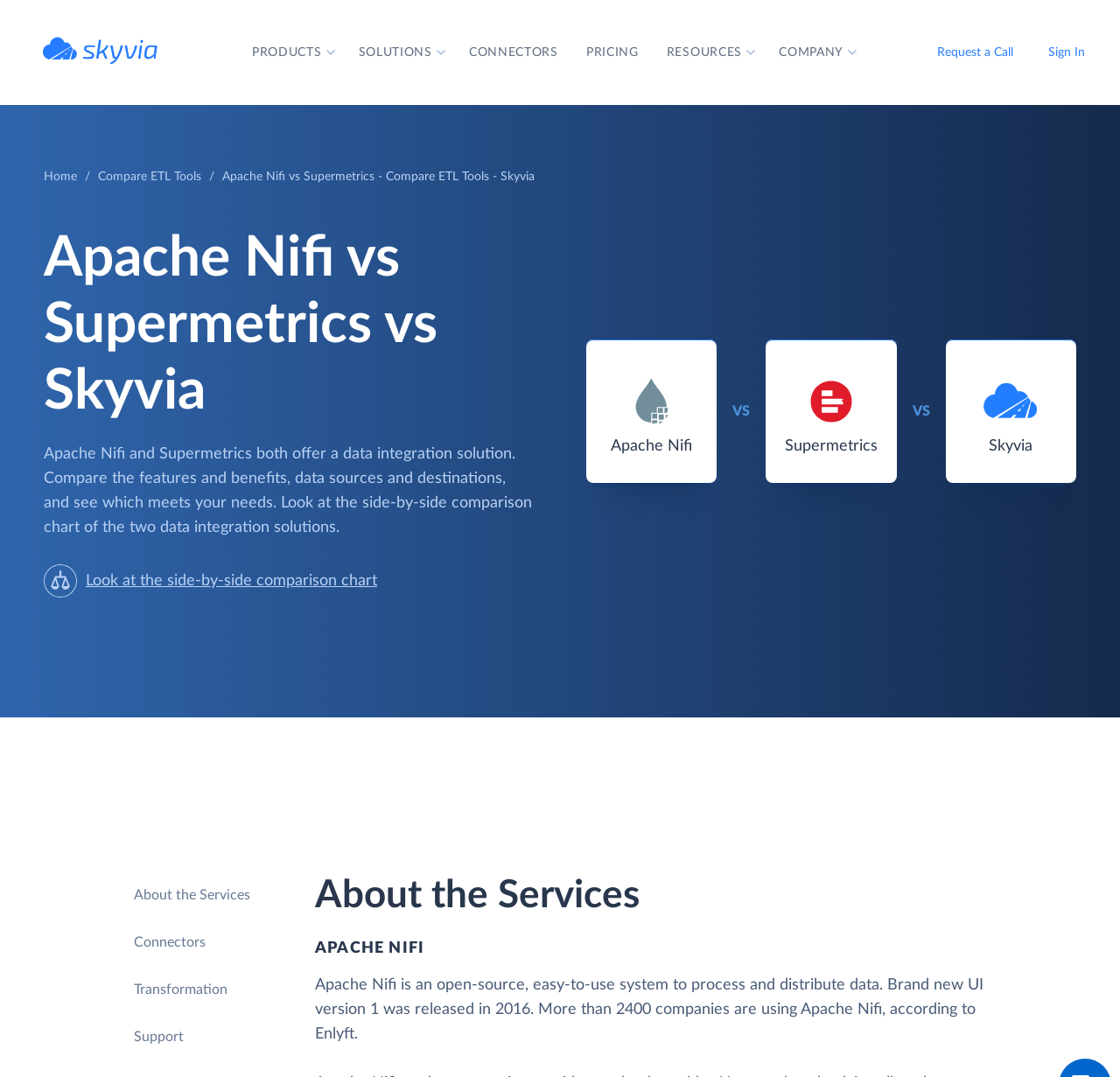Show the bounding box coordinates of the region that should be clicked to follow the instruction: "Compare ETL tools."

[0.088, 0.158, 0.18, 0.17]